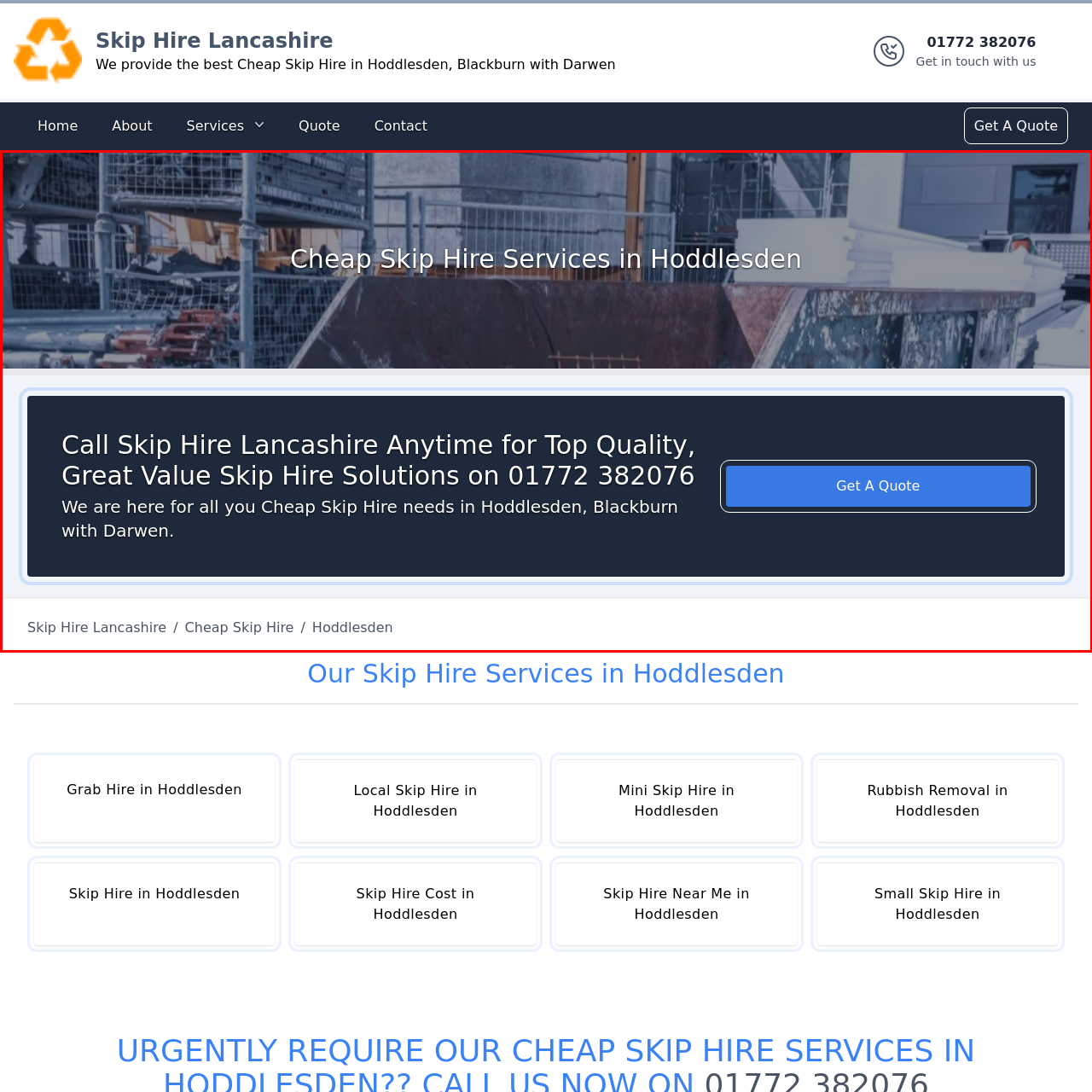Provide a comprehensive description of the image highlighted by the red bounding box.

The image features a dynamic scene showcasing the services offered by Skip Hire Lancashire in Hoddlesden. Above the image, the heading "Cheap Skip Hire Services in Hoddlesden" prominently displays the company's focus on affordable skip hire solutions. Below, an informative banner reads, "Call Skip Hire Lancashire Anytime for Top Quality, Great Value Skip Hire Solutions on 01772 382076," inviting potential customers to reach out for reliable service. Accompanying text emphasizes their commitment to catering to all skip hire needs in Hoddlesden, Blackburn with Darwen. The backdrop of the image features containers and construction sites, reinforcing the company’s industry presence and expertise in providing effective waste management solutions. A button labeled "Get A Quote" provides easy access for customers looking to inquire about services.